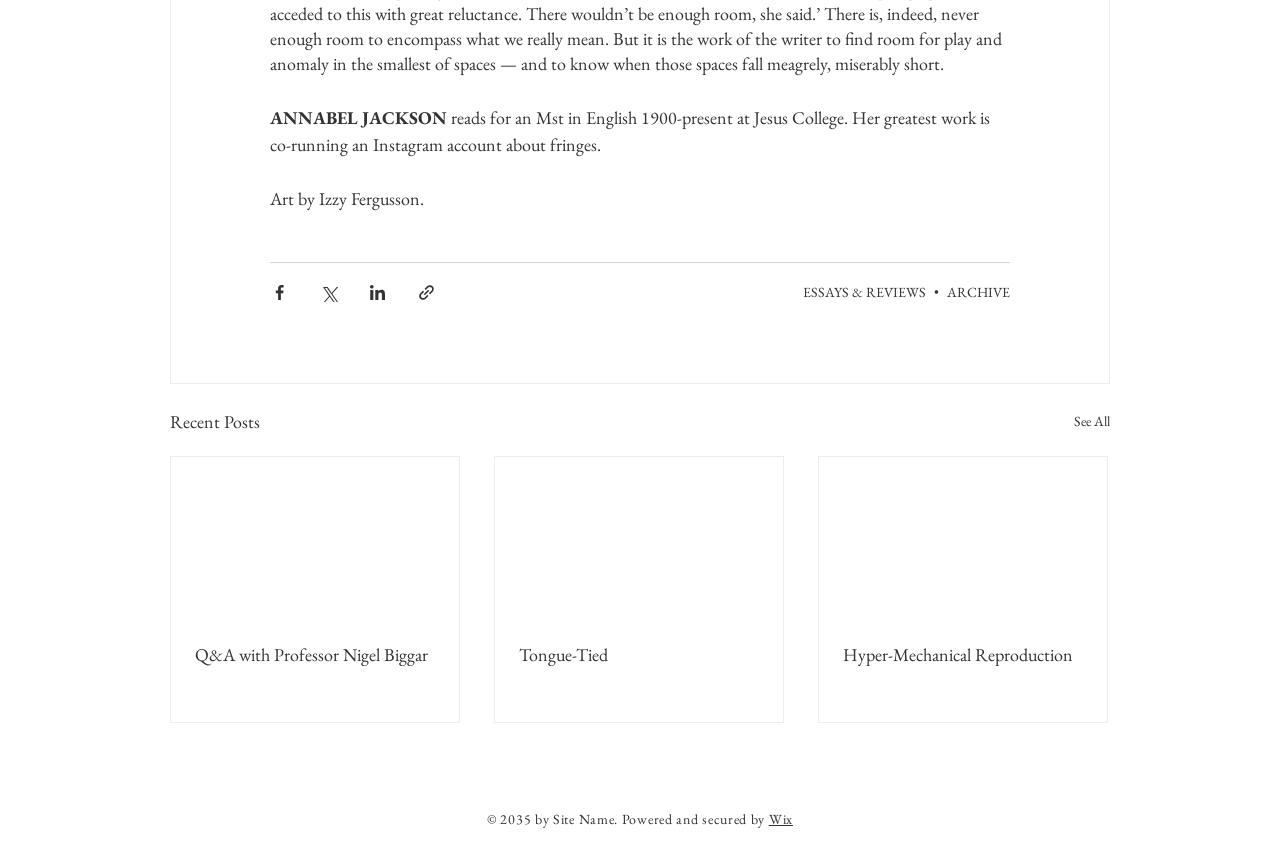Kindly provide the bounding box coordinates of the section you need to click on to fulfill the given instruction: "Visit Wix".

[0.601, 0.942, 0.619, 0.963]